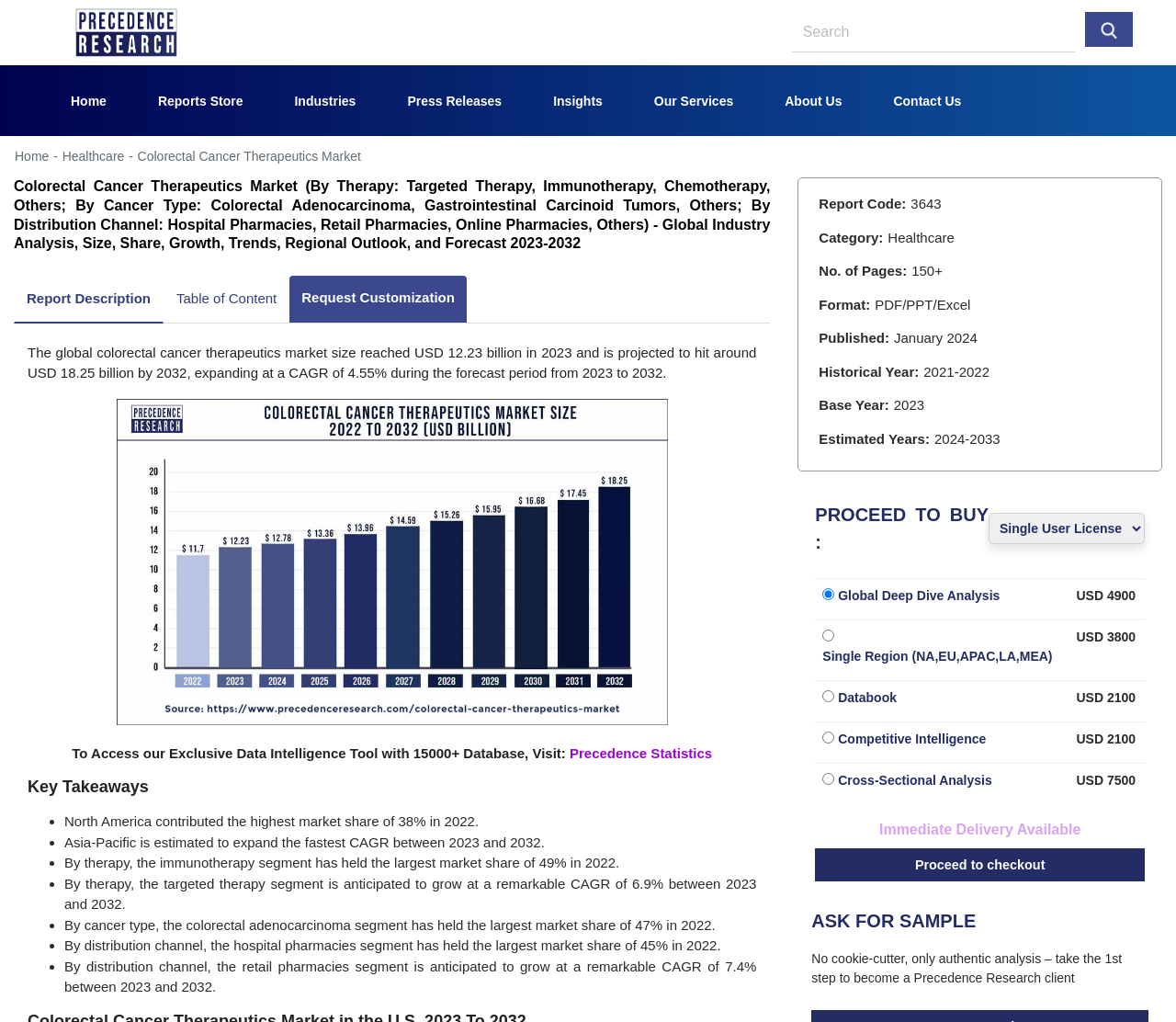Offer a detailed explanation of the webpage layout and contents.

This webpage is about the colorectal cancer therapeutics market, with a focus on its size, growth, and trends. At the top, there is a navigation bar with links to different sections of the website, including "Home", "Reports Store", "Industries", "Press Releases", "Insights", "Our Services", and "Contact Us". Below the navigation bar, there is a breadcrumb navigation showing the current page's location within the website.

The main content of the page is divided into several sections. The first section is a heading that describes the market, including its size, growth rate, and forecast period. Below this heading, there are three links to related pages: "Report Description", "Table of Content", and "Request Customization".

The next section provides an overview of the market, including its size, growth rate, and forecast period. This is followed by an image that appears to be a graph or chart related to the market.

The following section is titled "Key Takeaways" and lists several points about the market, including its size, growth rate, and trends. Each point is marked with a bullet point and includes a brief description.

Below the "Key Takeaways" section, there is a table that appears to be a pricing table for a report related to the market. The table has several rows, each representing a different option, with columns for the option name, price, and a radio button to select the option.

At the bottom of the page, there is a call-to-action button labeled "PROCEED TO BUY" and a combobox that allows the user to select a report format.